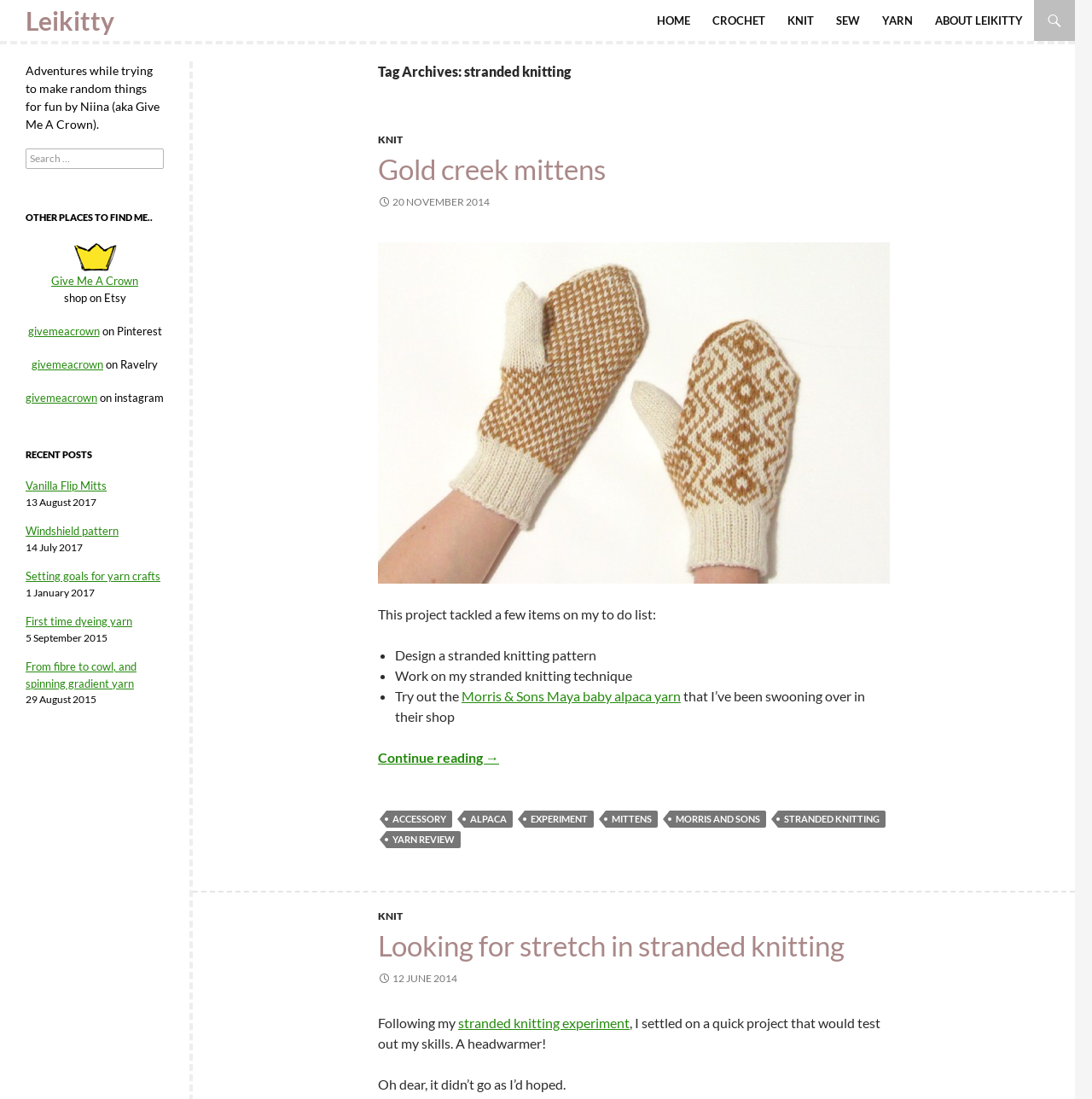Provide the bounding box coordinates of the section that needs to be clicked to accomplish the following instruction: "Click on 'Terms of Use'."

None